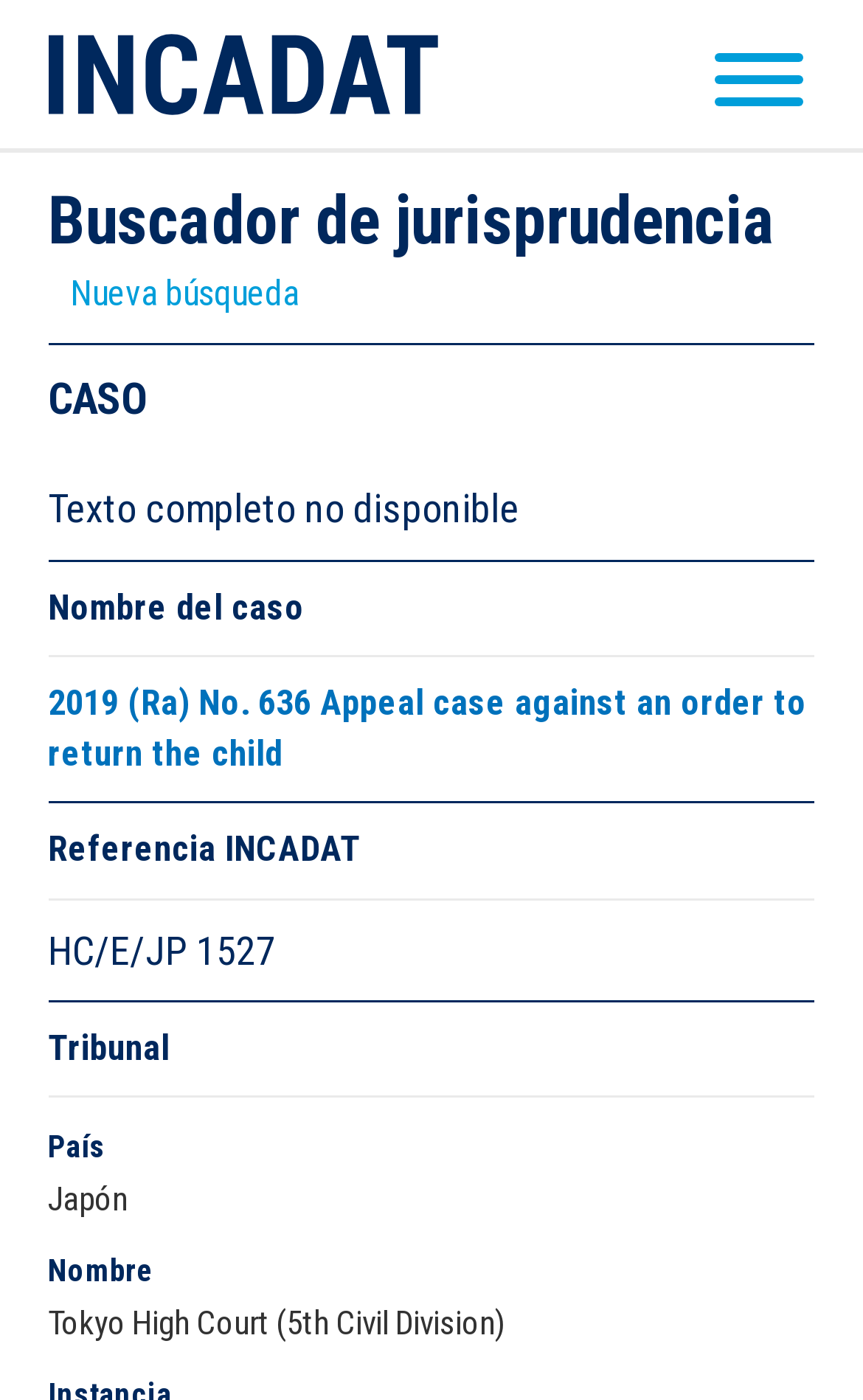Is there a search button on the page?
Look at the image and respond with a one-word or short phrase answer.

Yes